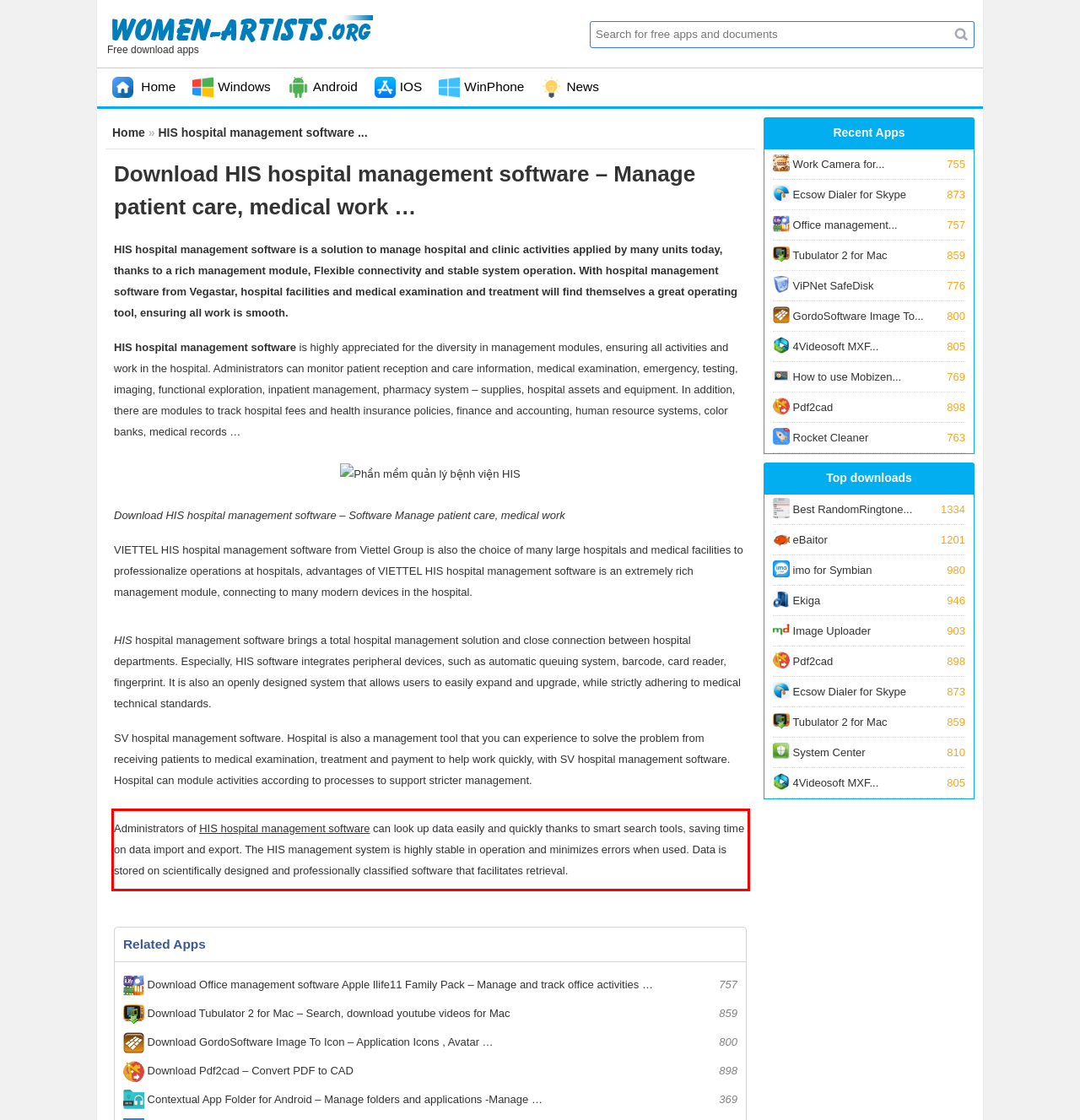You are provided with a screenshot of a webpage that includes a red bounding box. Extract and generate the text content found within the red bounding box.

Administrators of HIS hospital management software can look up data easily and quickly thanks to smart search tools, saving time on data import and export. The HIS management system is highly stable in operation and minimizes errors when used. Data is stored on scientifically designed and professionally classified software that facilitates retrieval.